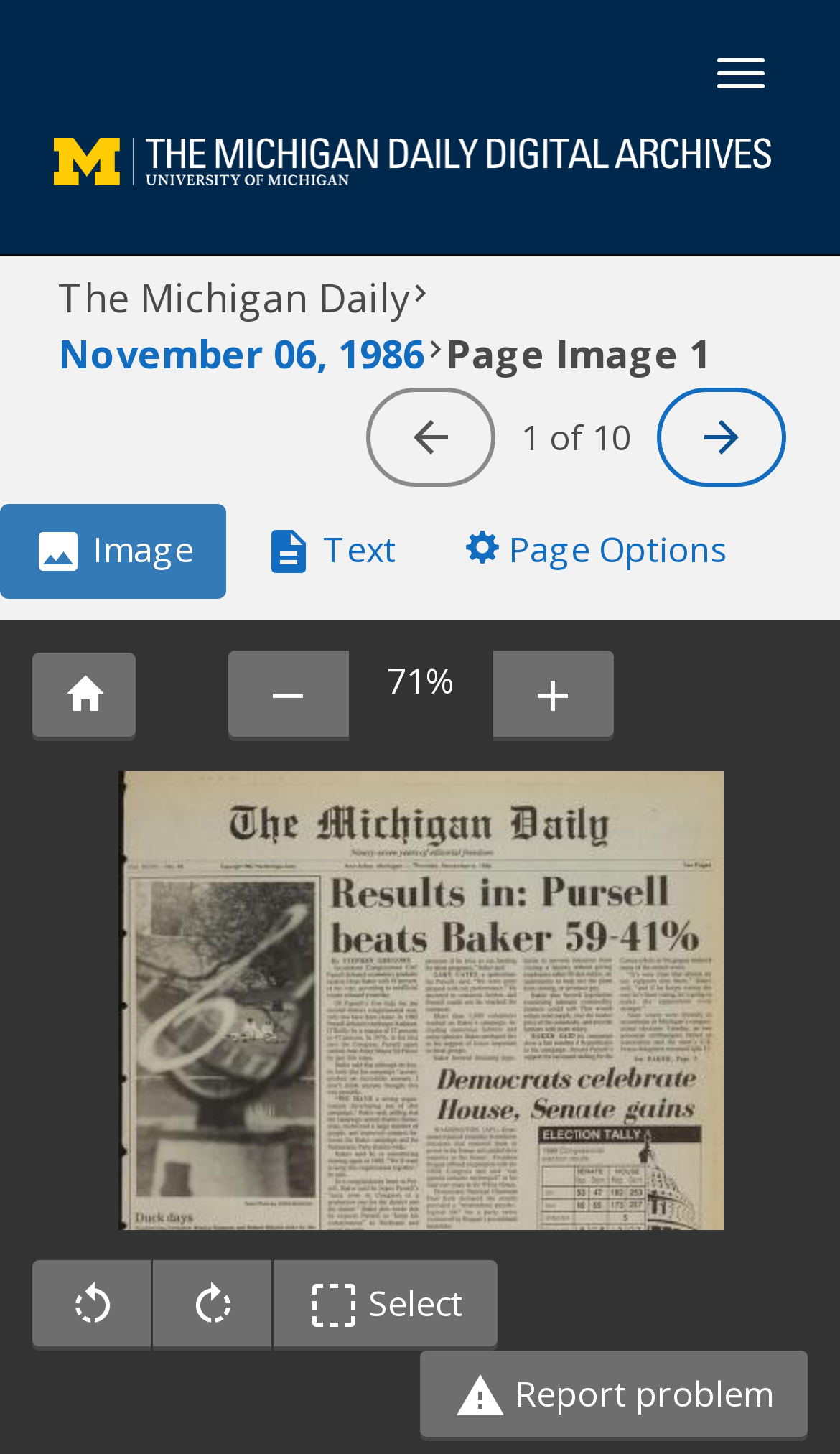Can you find and provide the title of the webpage?

The Michigan Daily November 06, 1986  Page Image 1